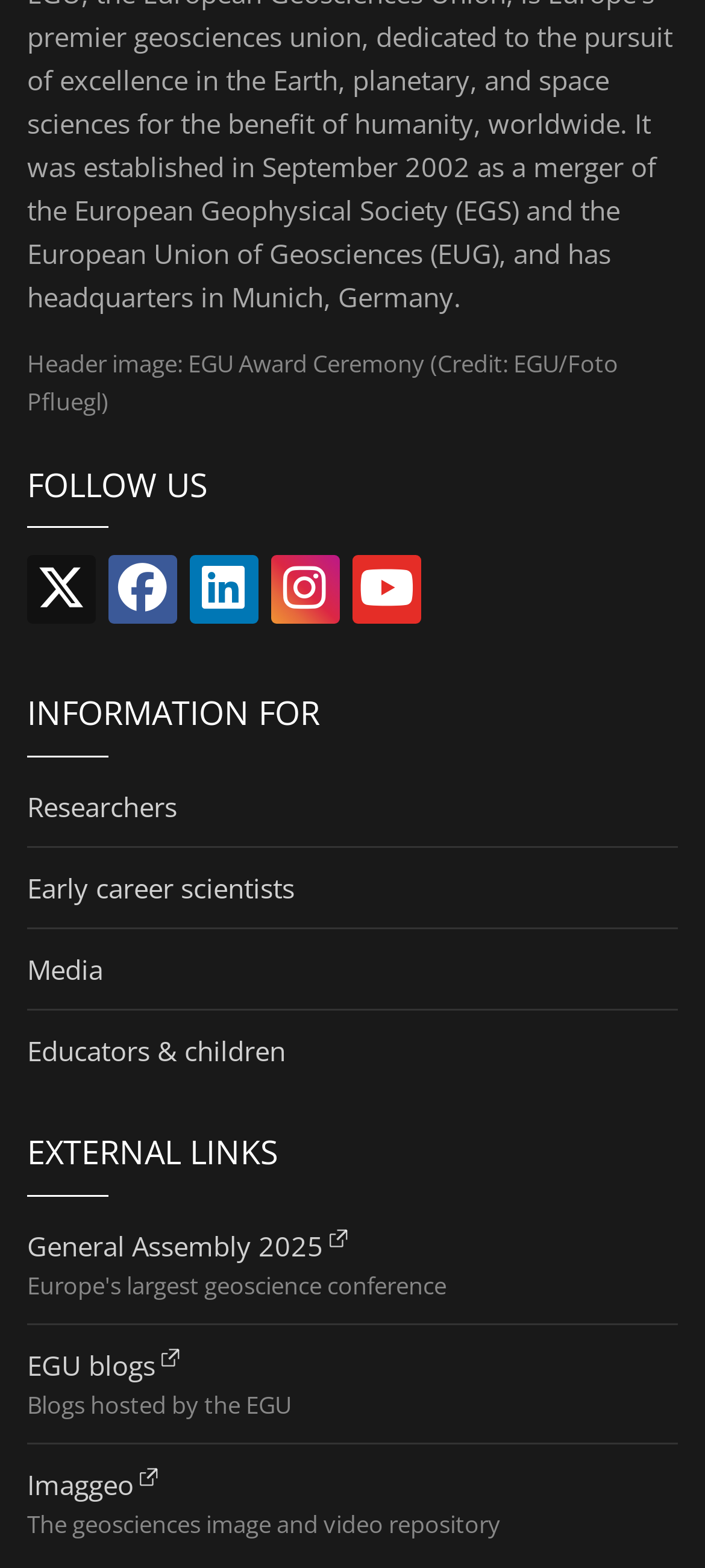Locate the bounding box coordinates of the area you need to click to fulfill this instruction: 'Visit the General Assembly 2025 website'. The coordinates must be in the form of four float numbers ranging from 0 to 1: [left, top, right, bottom].

[0.038, 0.782, 0.497, 0.805]